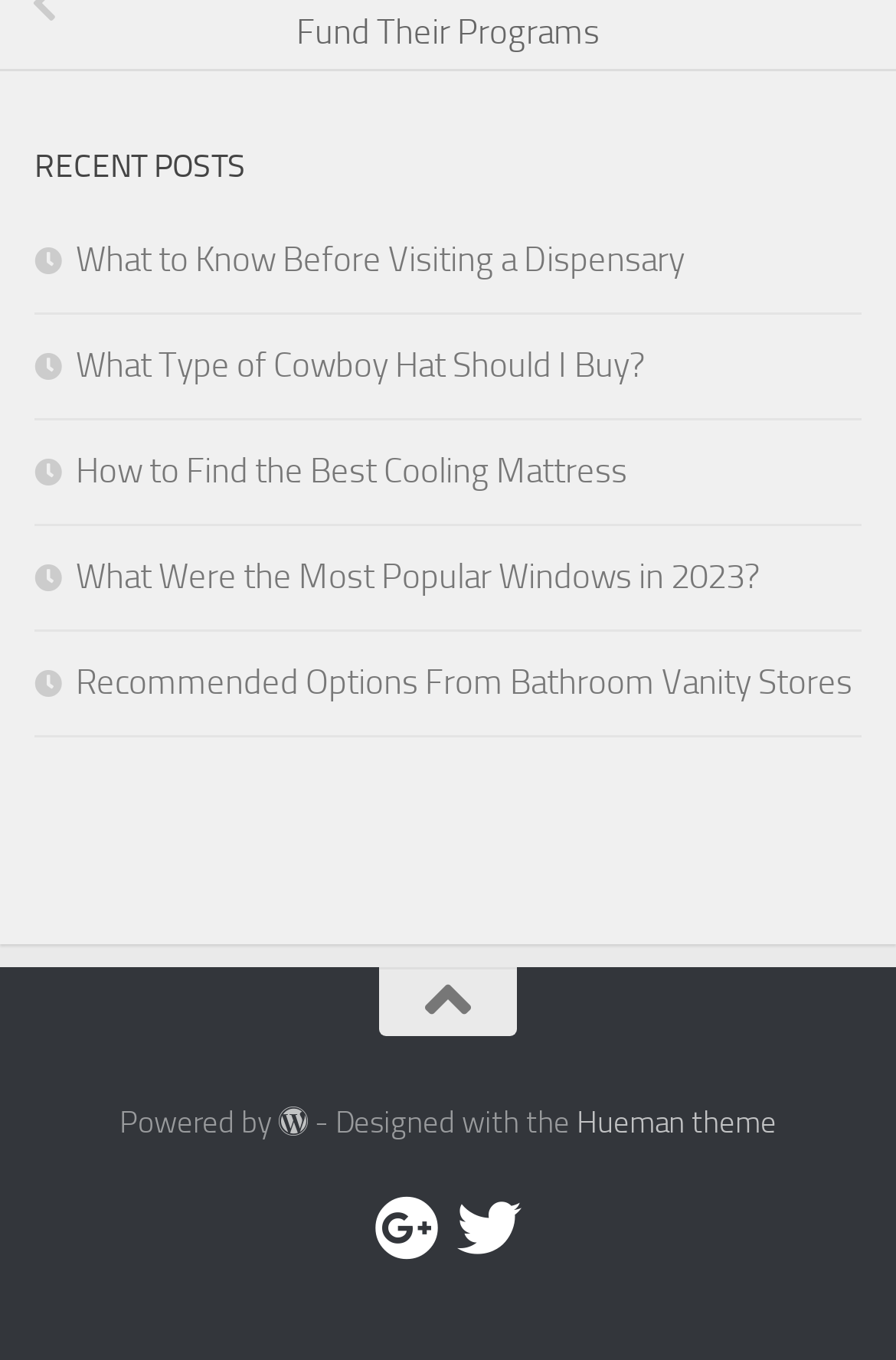Show me the bounding box coordinates of the clickable region to achieve the task as per the instruction: "Go to the previous page".

[0.423, 0.712, 0.577, 0.763]